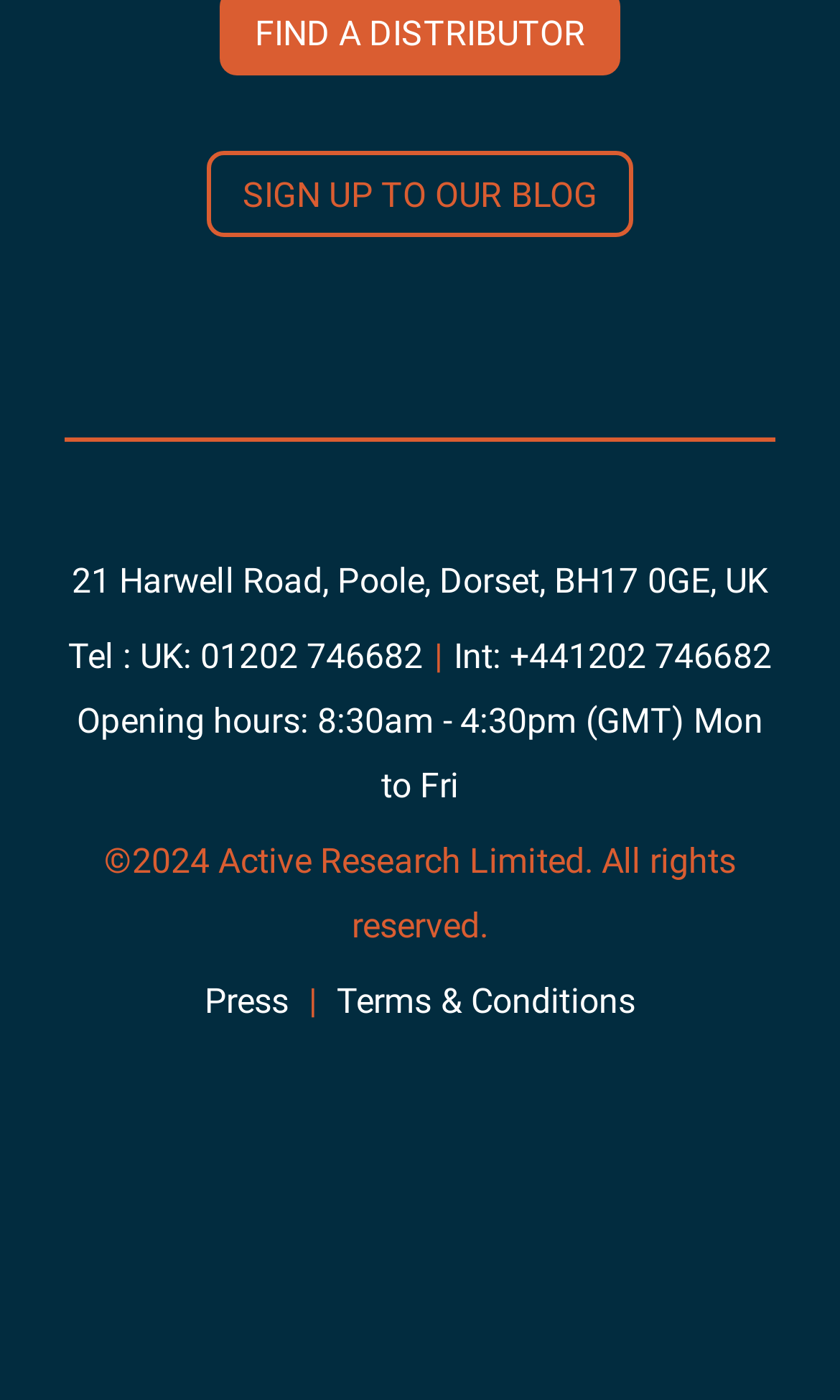What are the social media platforms available?
Please provide a comprehensive answer based on the information in the image.

I found the social media platforms by looking at the link elements with the images of each platform, which are located at the top section of the webpage.